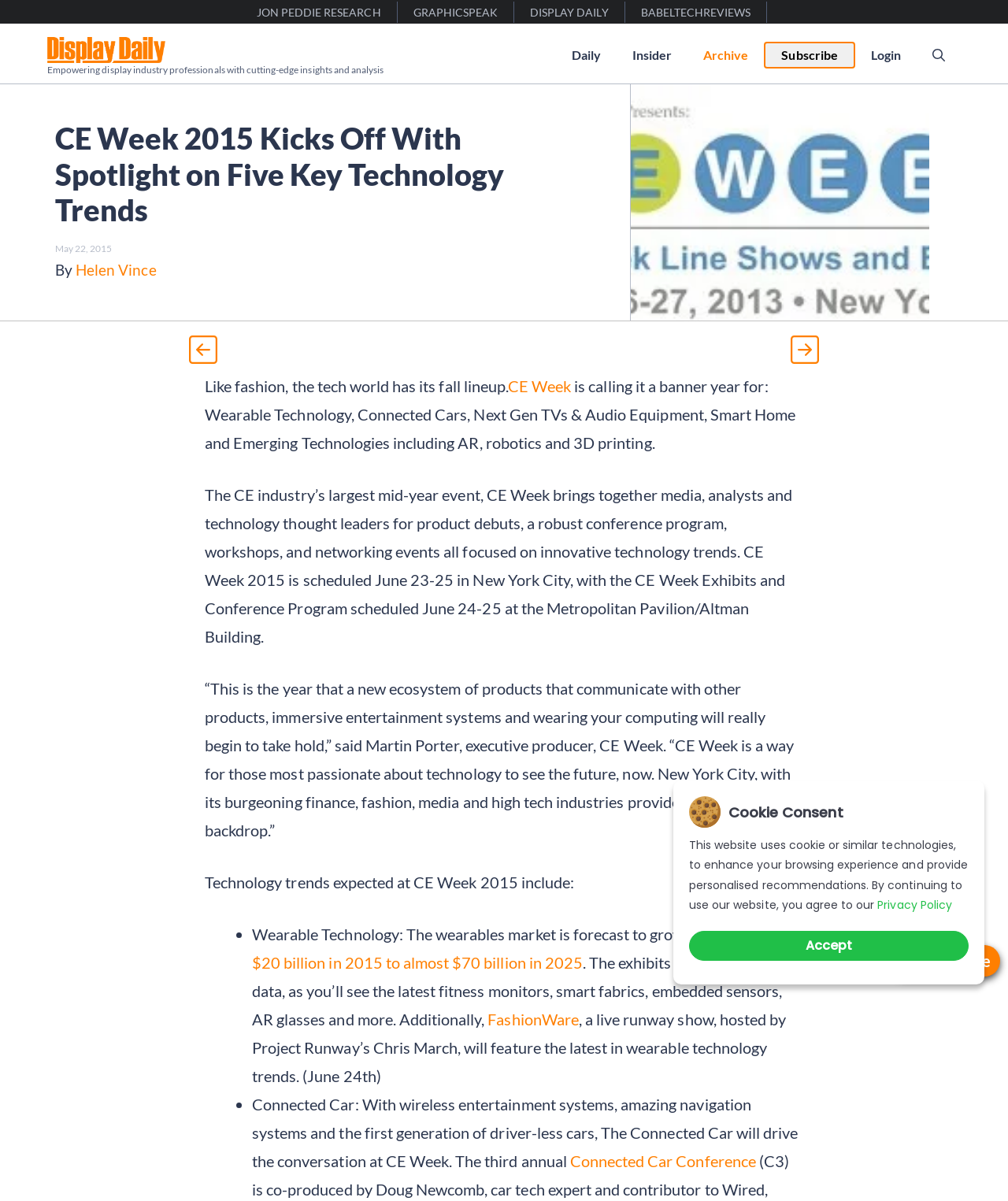What is the name of the event mentioned in the article?
Please use the visual content to give a single word or phrase answer.

CE Week